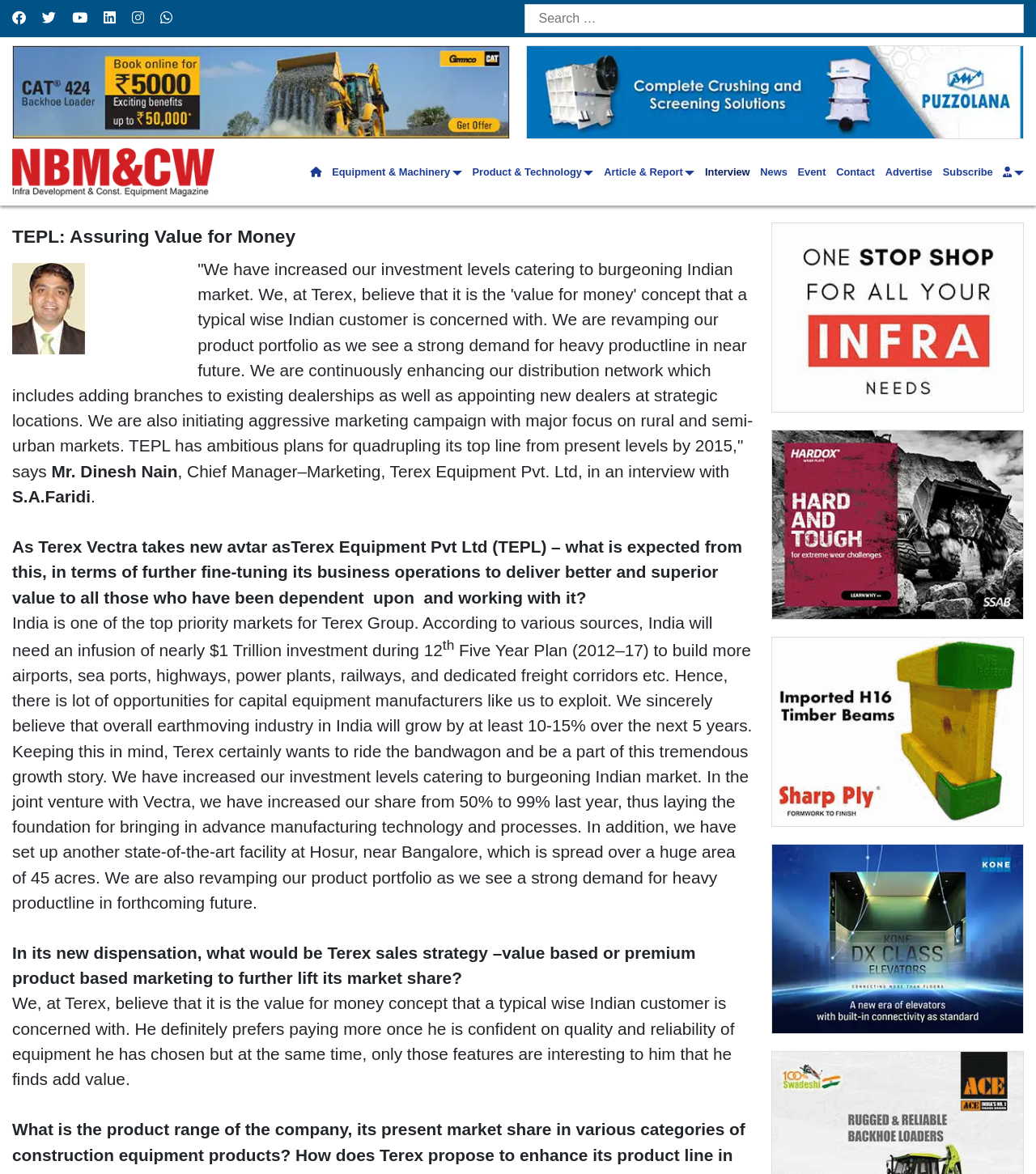Locate the bounding box of the UI element described by: "Magazine for Mobility and Society" in the given webpage screenshot.

None